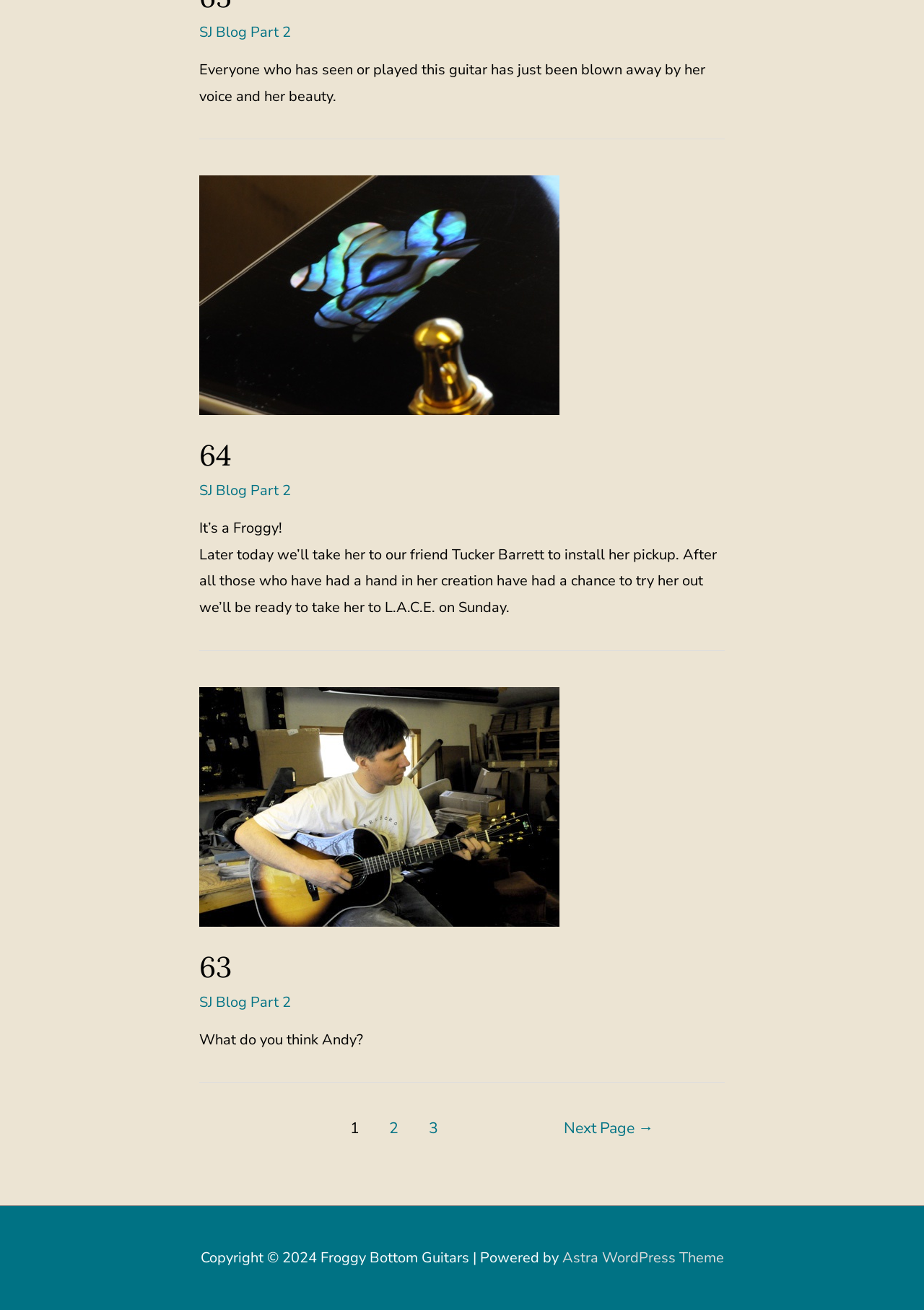Locate the bounding box of the UI element based on this description: "SJ Blog Part 2". Provide four float numbers between 0 and 1 as [left, top, right, bottom].

[0.216, 0.757, 0.315, 0.772]